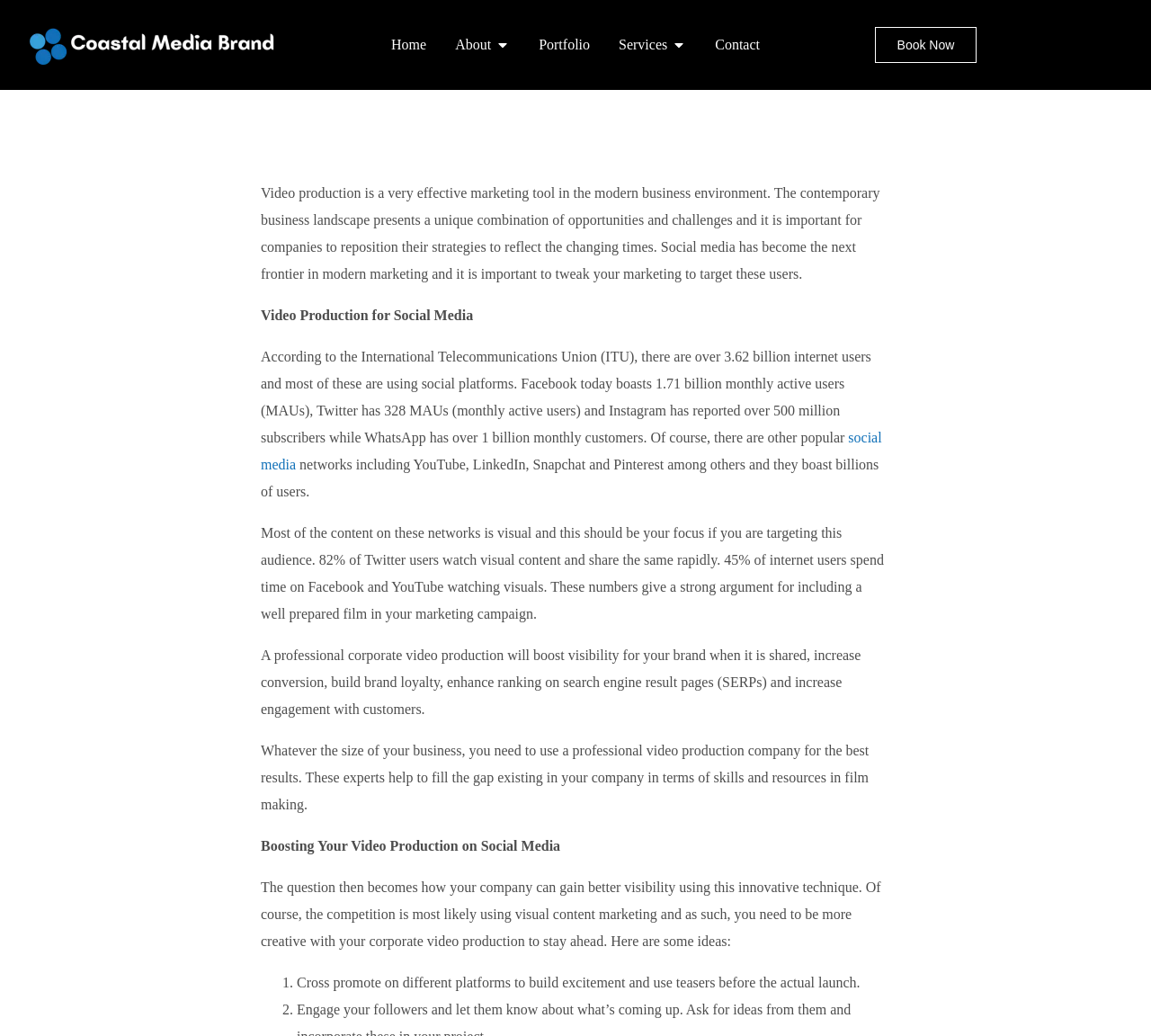What is the main topic of the webpage?
Utilize the image to construct a detailed and well-explained answer.

The main topic of the webpage is inferred from the static text elements, which discuss the importance of video production in modern marketing, especially on social media platforms.